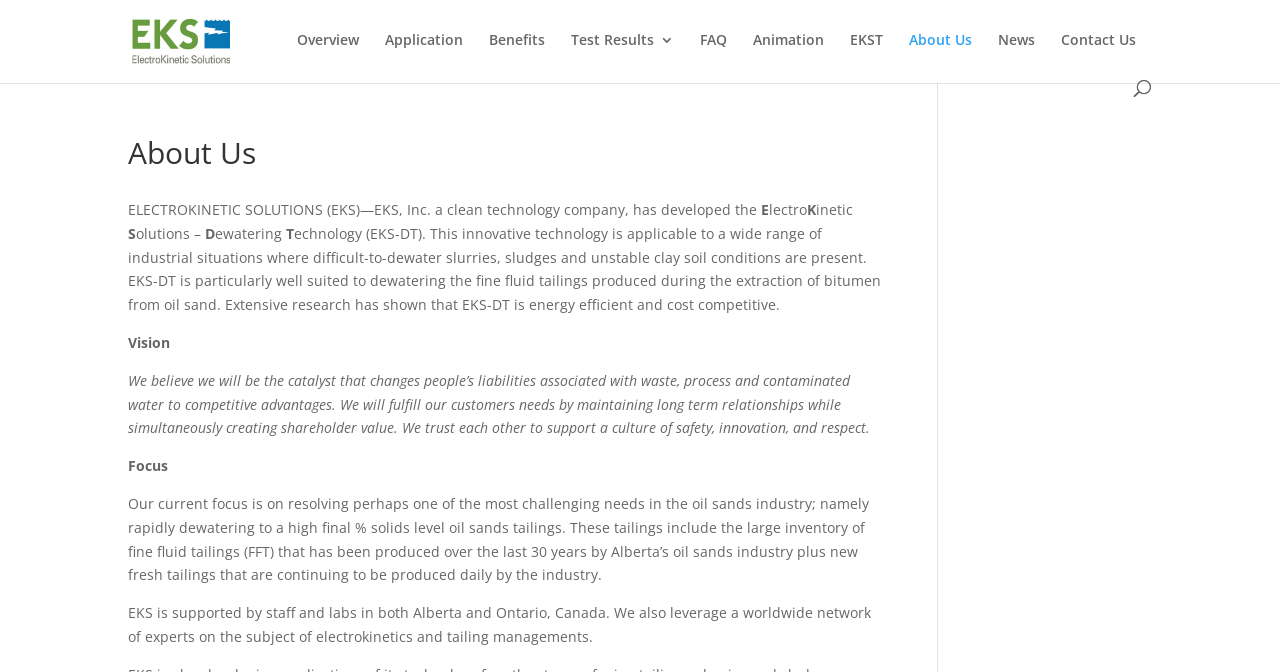Indicate the bounding box coordinates of the element that must be clicked to execute the instruction: "Visit the About Us page". The coordinates should be given as four float numbers between 0 and 1, i.e., [left, top, right, bottom].

[0.71, 0.049, 0.759, 0.119]